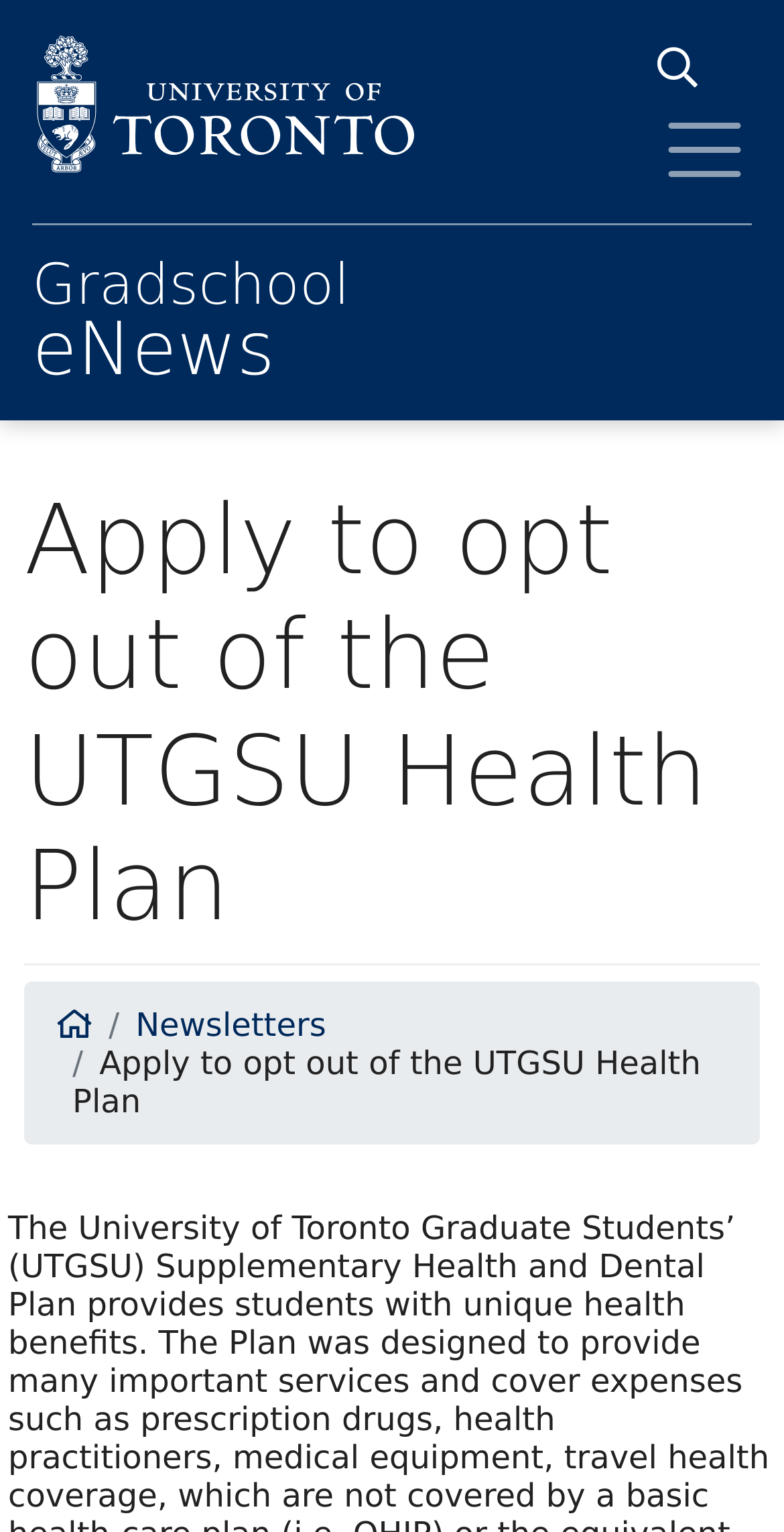What is the text of the button at the top right corner?
Using the visual information, reply with a single word or short phrase.

Toggle Menu